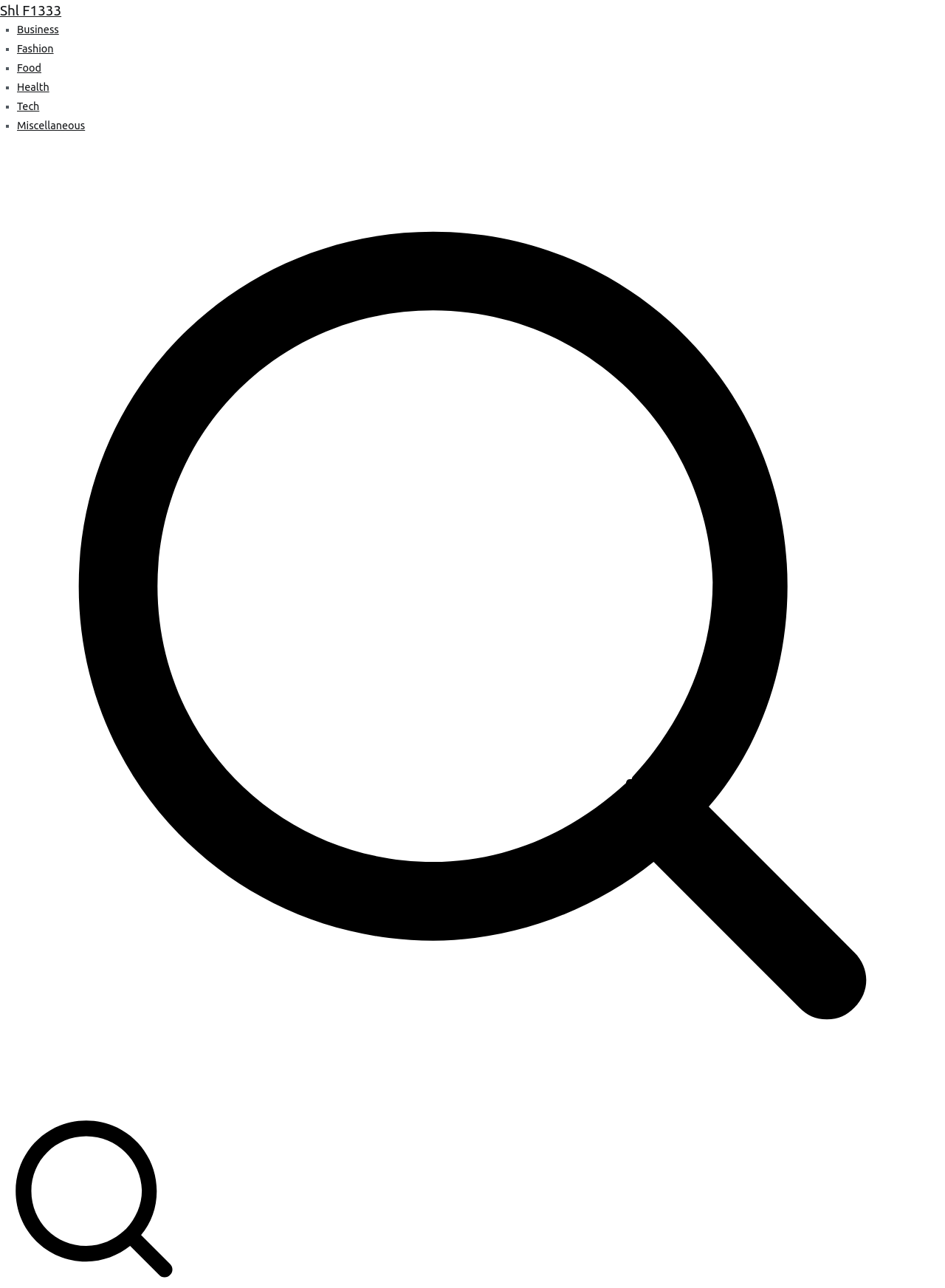Please specify the bounding box coordinates of the element that should be clicked to execute the given instruction: 'View Fashion'. Ensure the coordinates are four float numbers between 0 and 1, expressed as [left, top, right, bottom].

[0.018, 0.033, 0.057, 0.043]